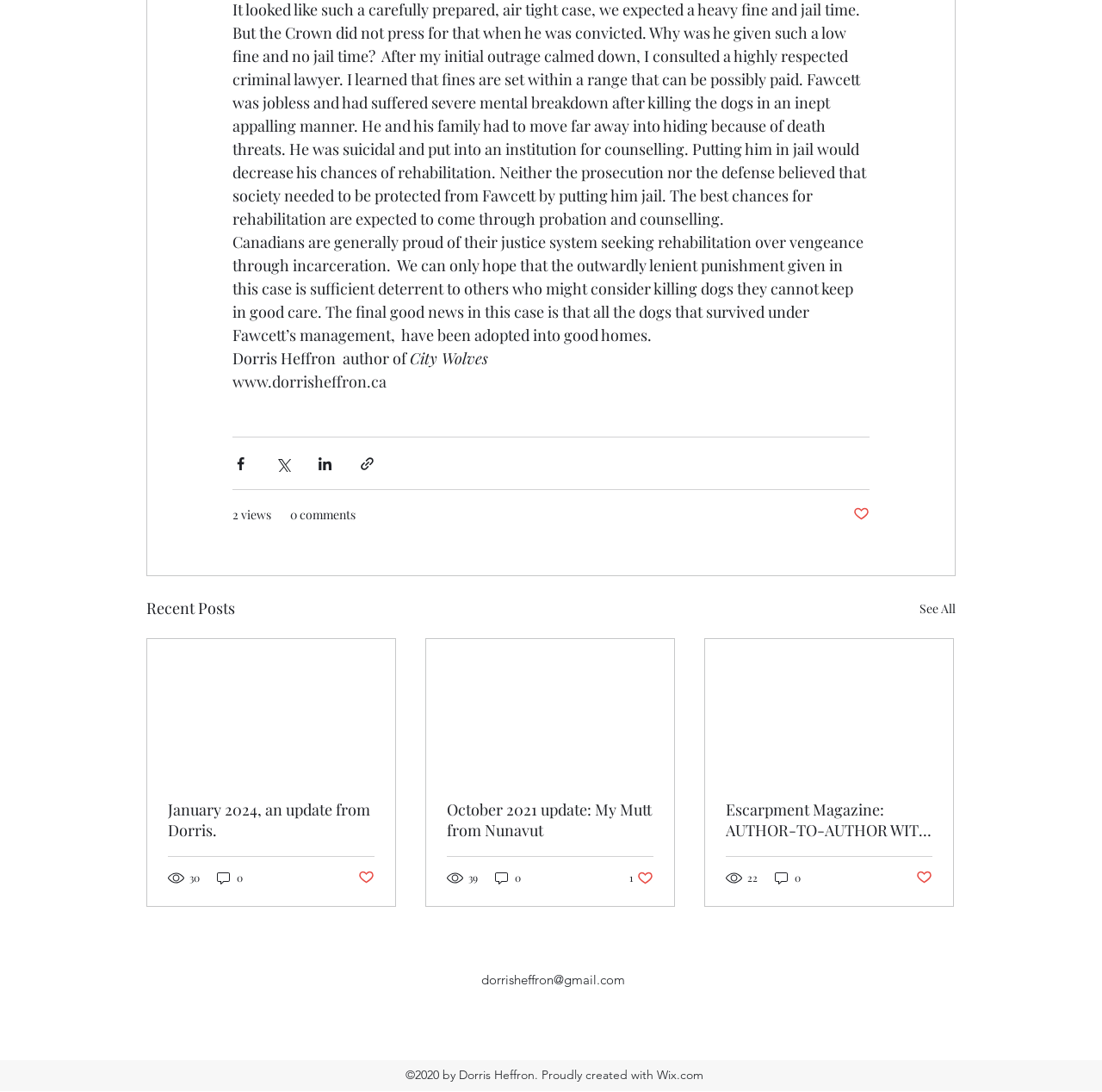Can you find the bounding box coordinates of the area I should click to execute the following instruction: "Visit the author's homepage"?

[0.211, 0.34, 0.351, 0.359]